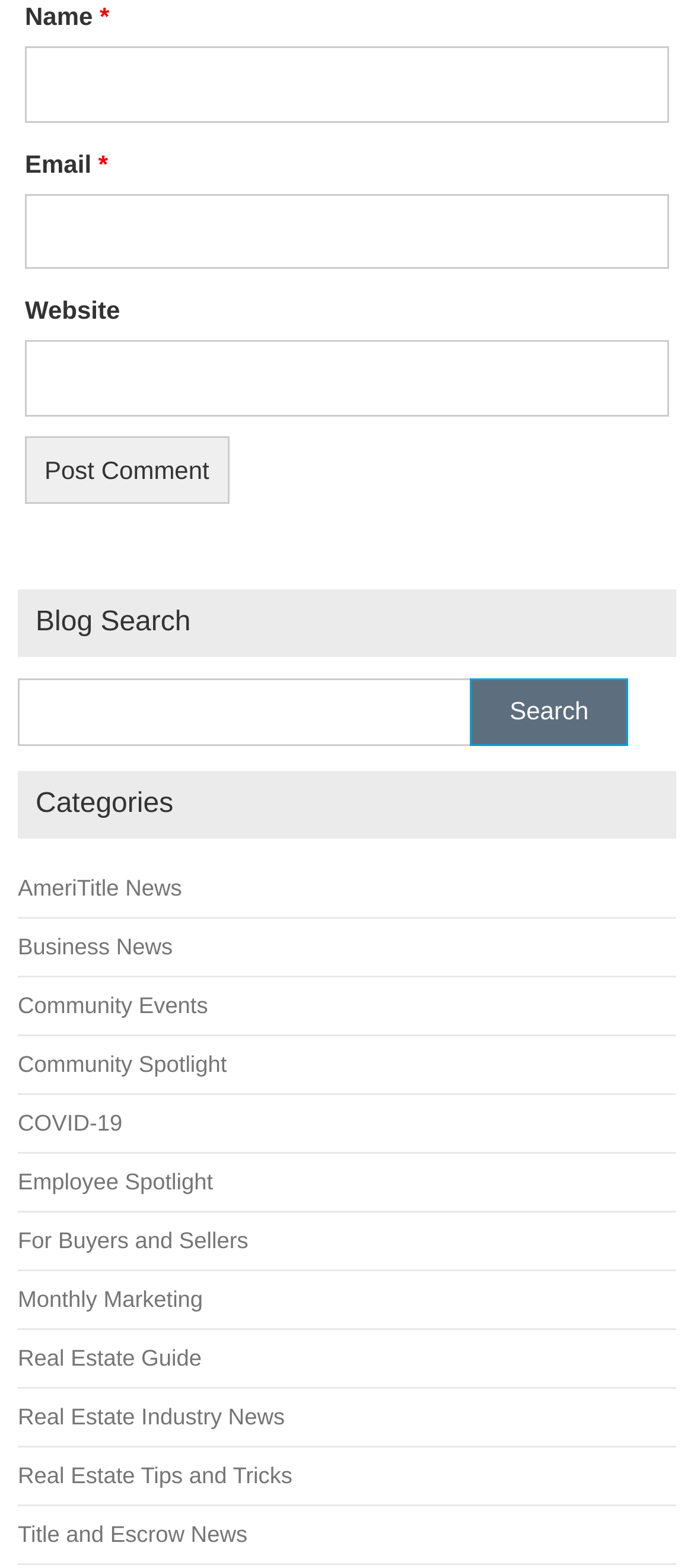Please identify the bounding box coordinates of the clickable element to fulfill the following instruction: "Input your website". The coordinates should be four float numbers between 0 and 1, i.e., [left, top, right, bottom].

[0.036, 0.217, 0.964, 0.266]